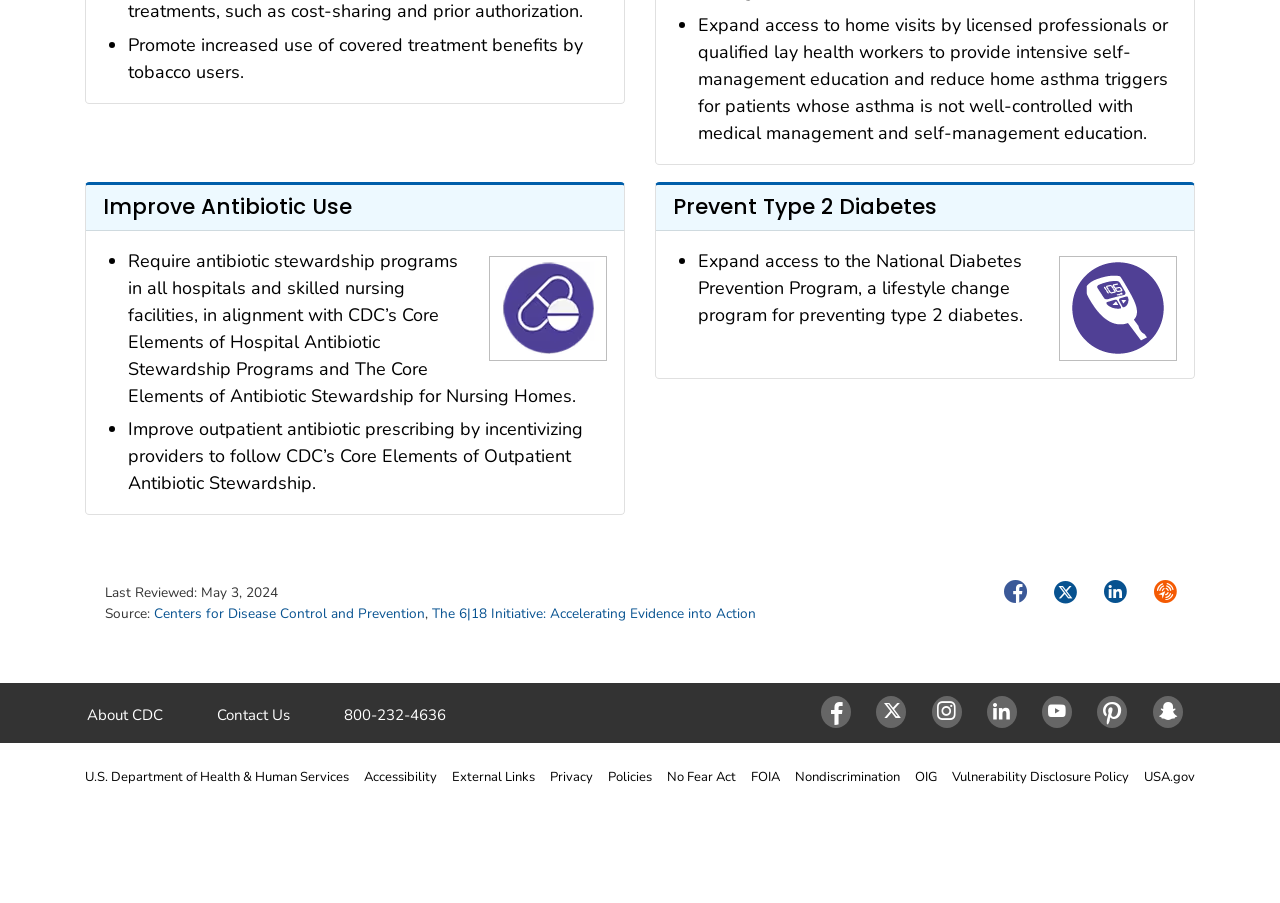What is the purpose of the National Diabetes Prevention Program?
Please answer the question with a single word or phrase, referencing the image.

Preventing type 2 diabetes